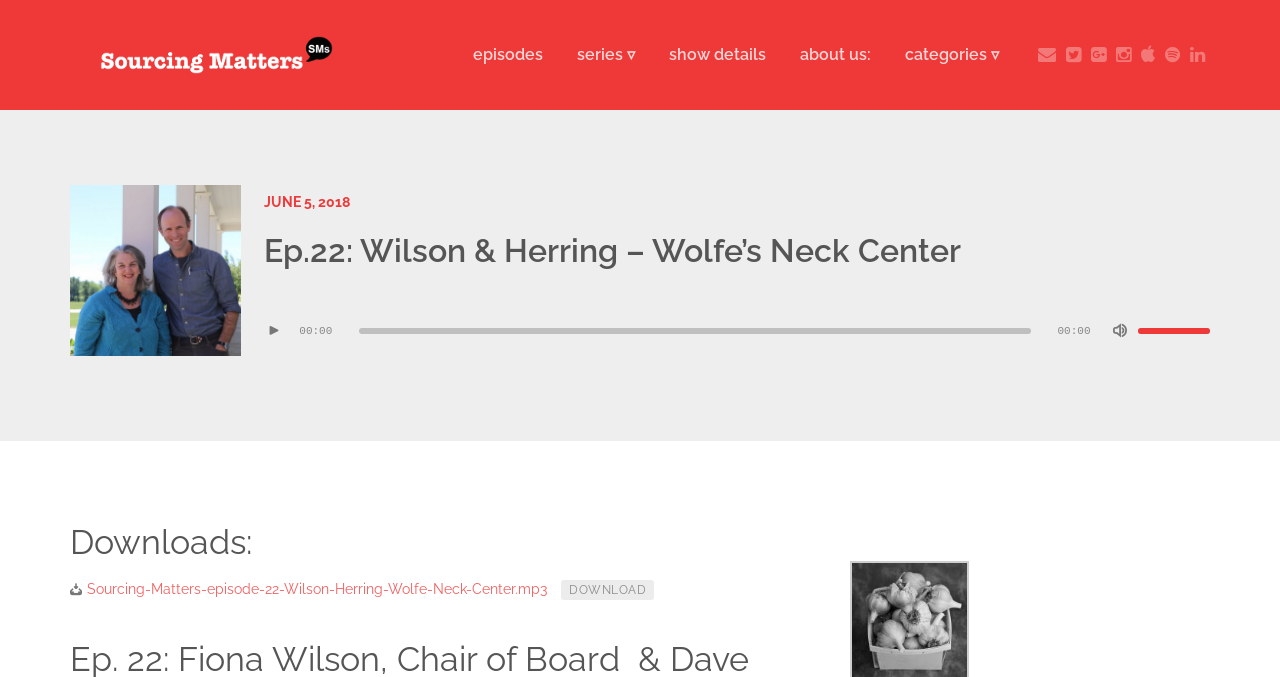Look at the image and write a detailed answer to the question: 
What is the text on the image link?

The image link has an OCR text 'Sourcing Matters.show', which is the text on the image.